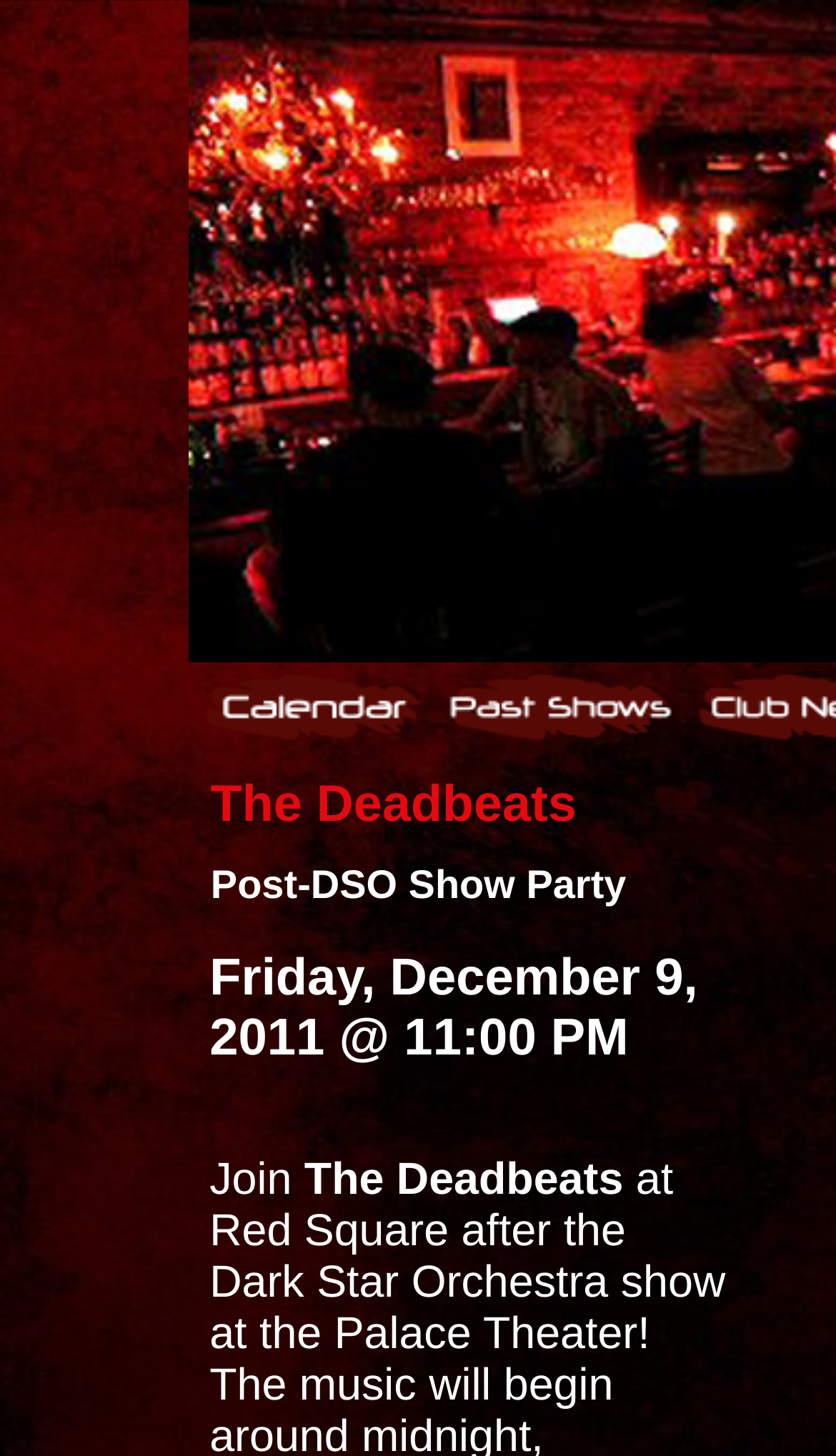Respond to the following question using a concise word or phrase: 
How many links are present in the top row?

2